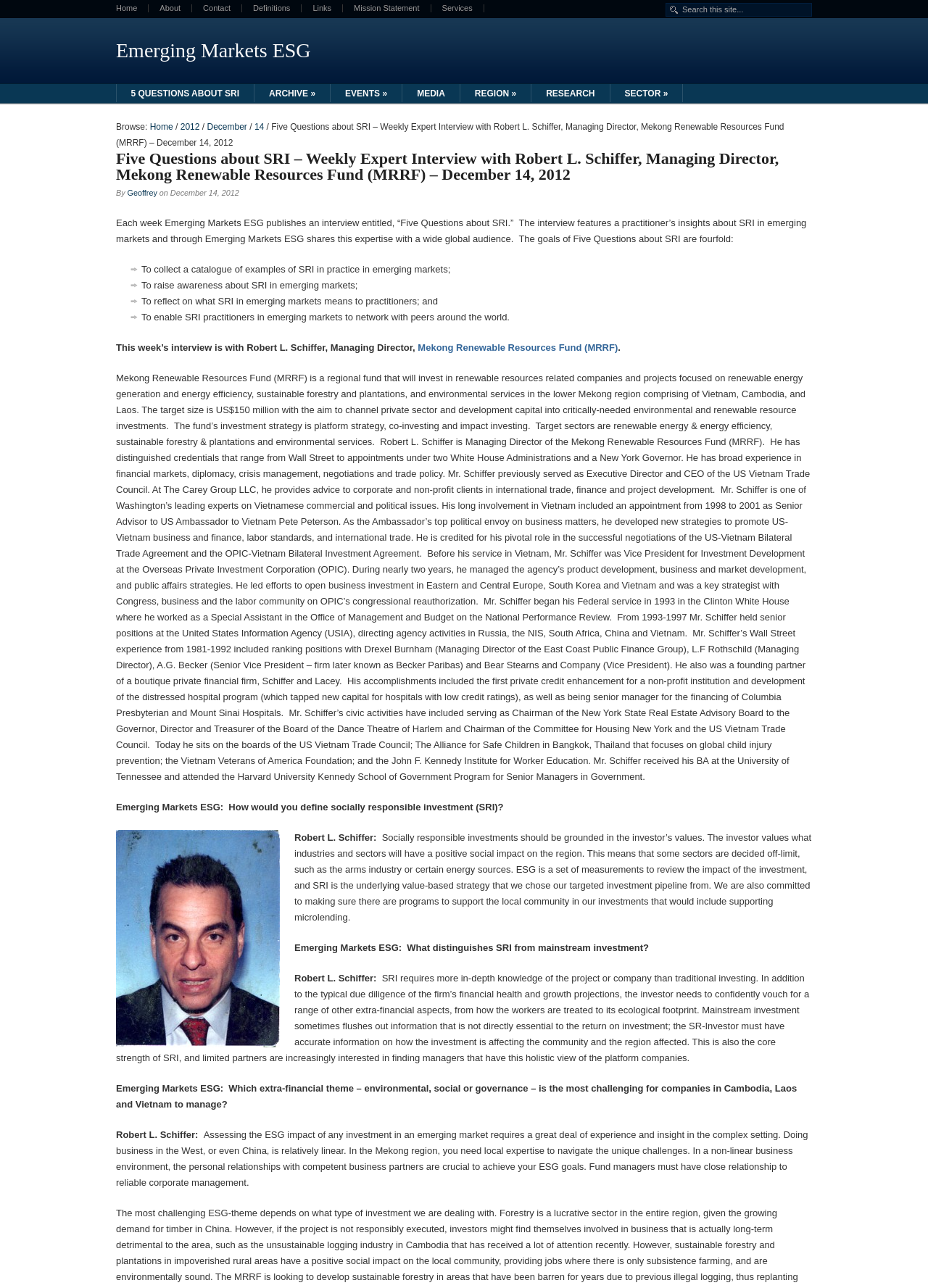Using the format (top-left x, top-left y, bottom-right x, bottom-right y), provide the bounding box coordinates for the described UI element. All values should be floating point numbers between 0 and 1: Mission Statement

[0.37, 0.003, 0.464, 0.01]